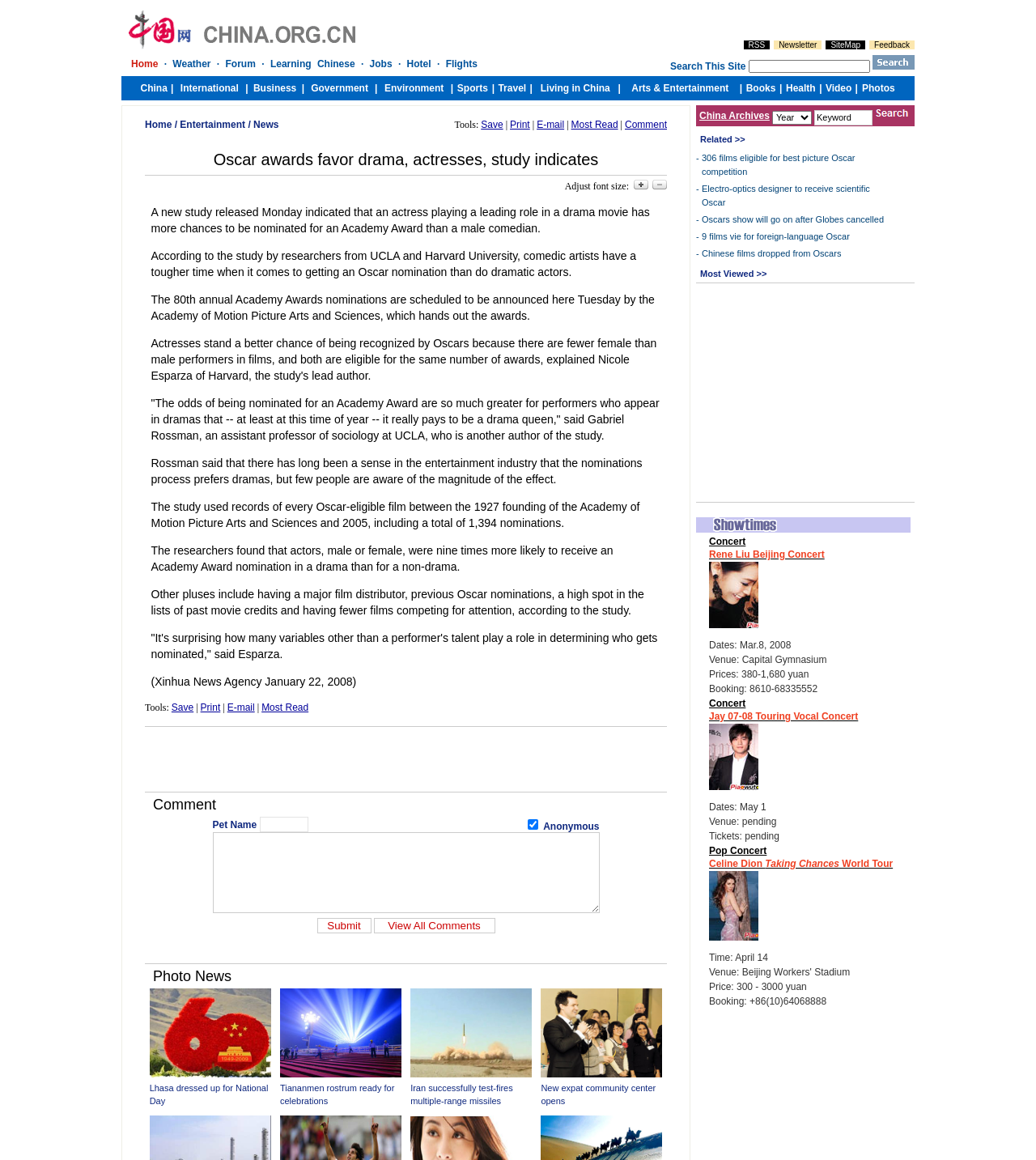What is the topic of the news article?
Provide a concise answer using a single word or phrase based on the image.

Oscar awards